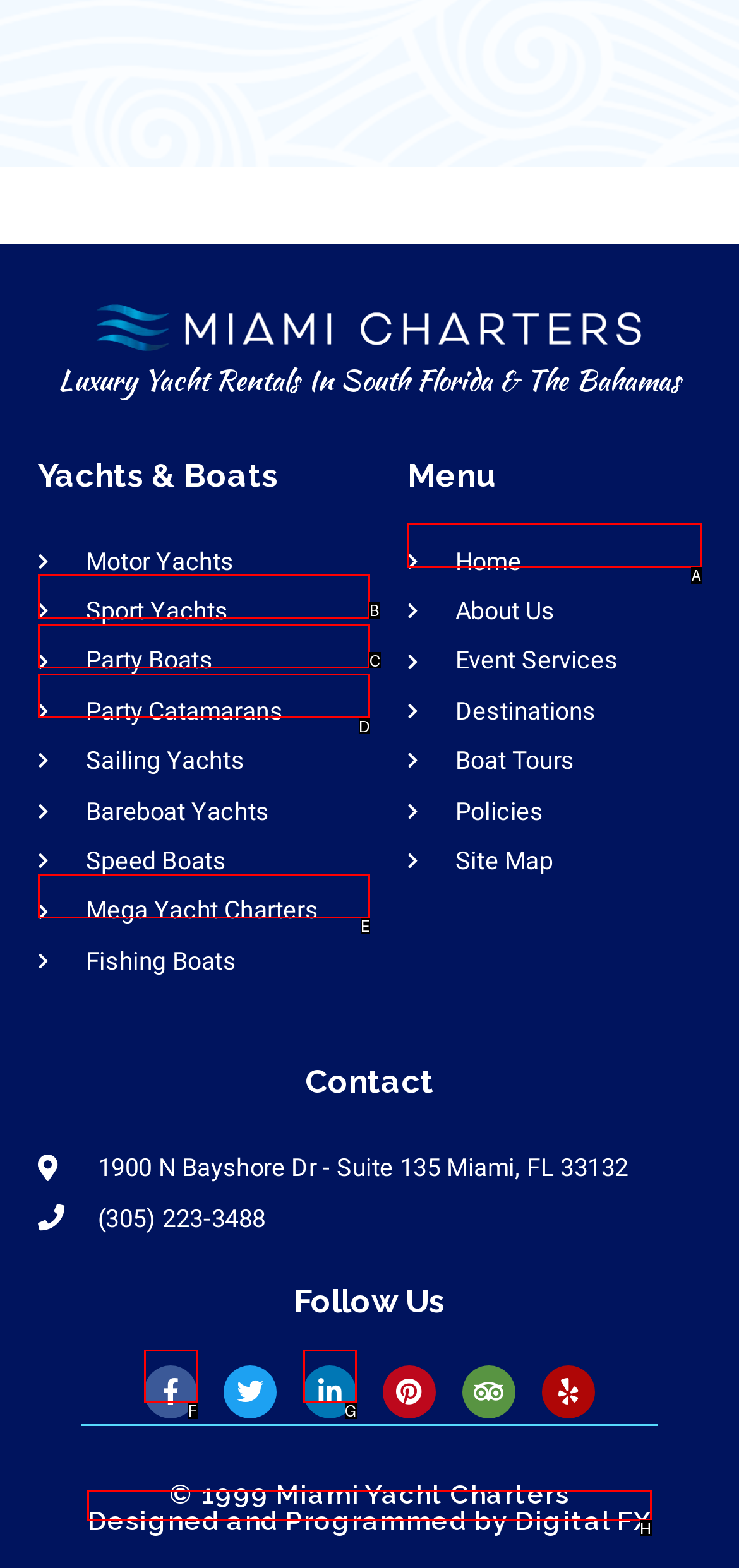Choose the HTML element you need to click to achieve the following task: Go to Home
Respond with the letter of the selected option from the given choices directly.

A